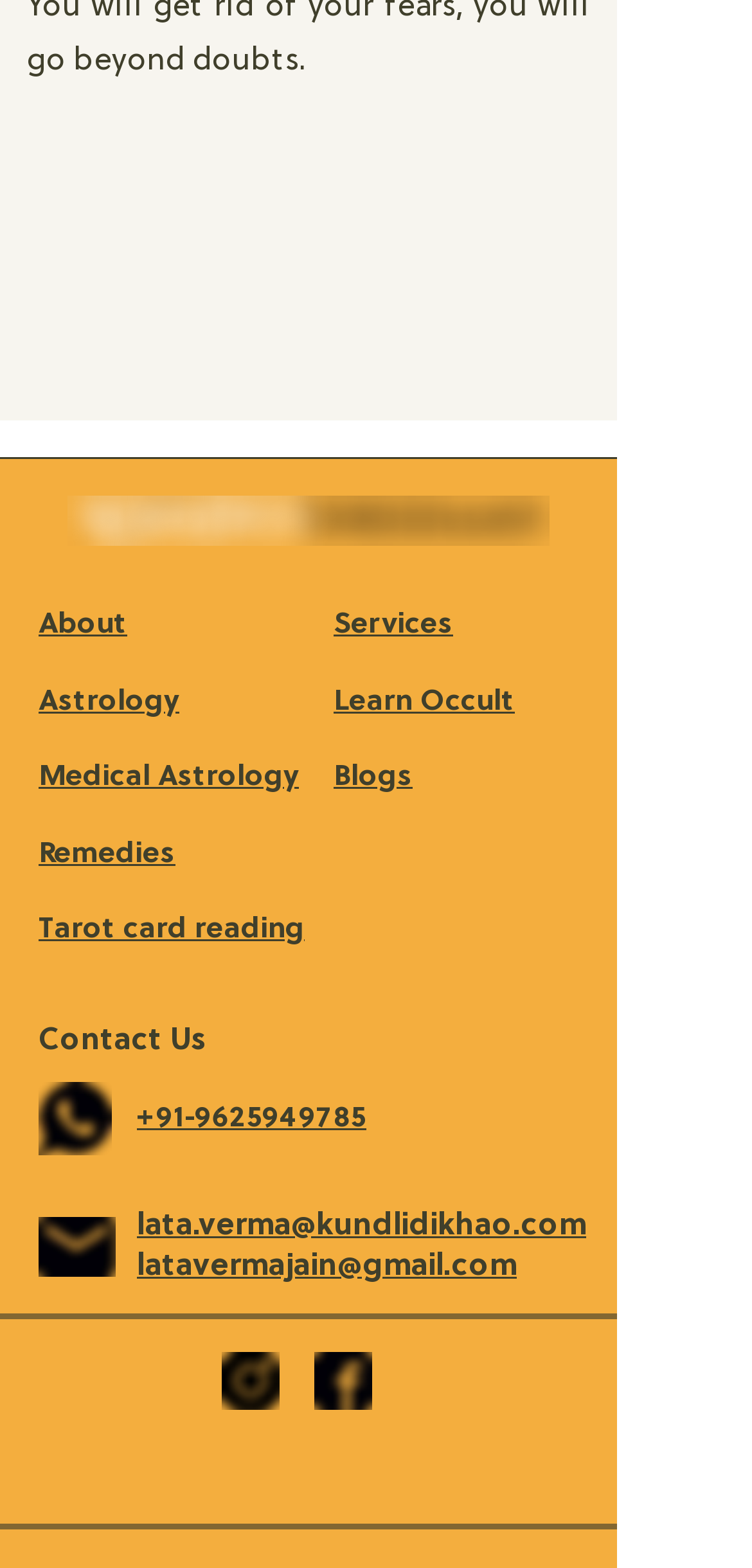Reply to the question with a single word or phrase:
What is the phone number to contact?

+91-9625949785